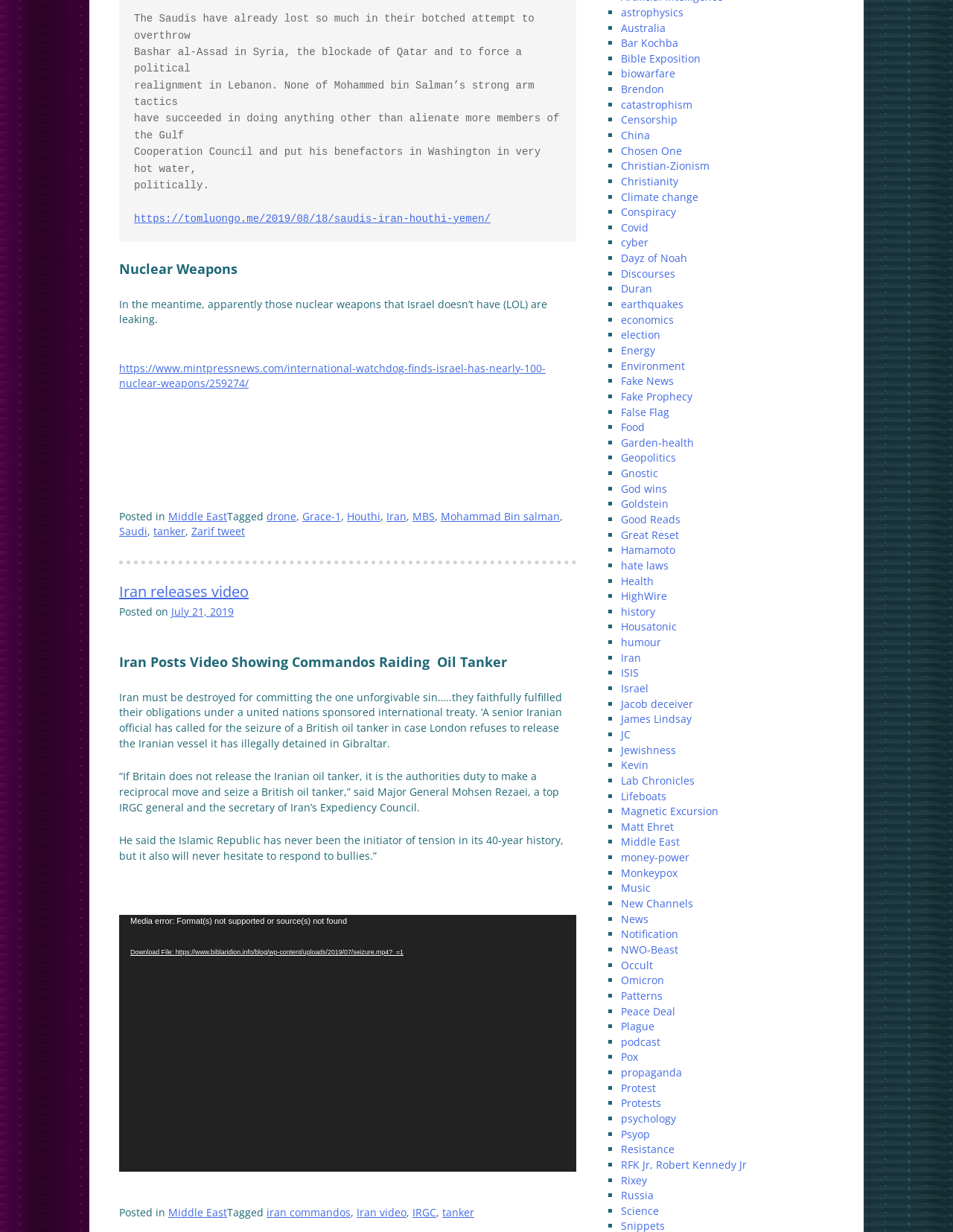Specify the bounding box coordinates of the element's region that should be clicked to achieve the following instruction: "Read the interview with Fernando". The bounding box coordinates consist of four float numbers between 0 and 1, in the format [left, top, right, bottom].

None